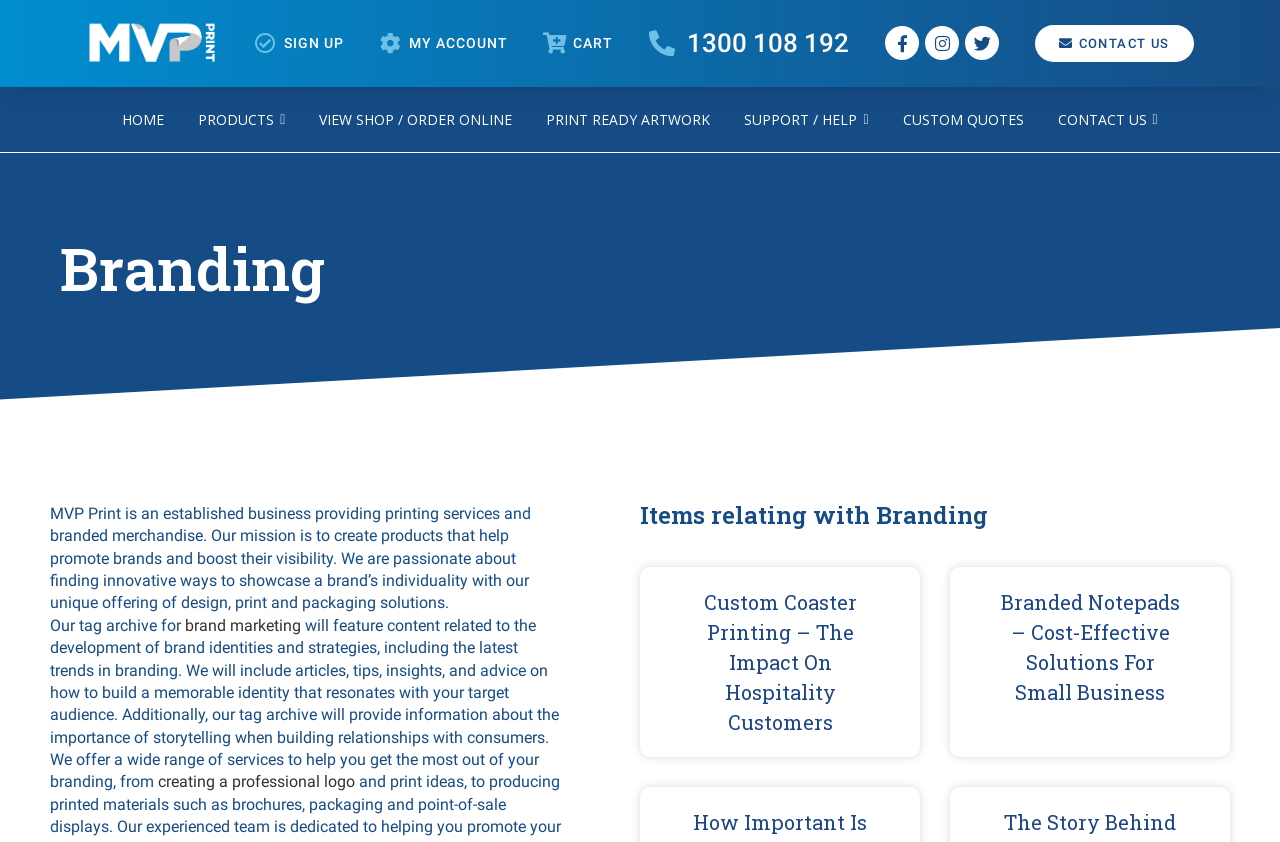Locate the bounding box coordinates of the clickable element to fulfill the following instruction: "Read about branded notepads". Provide the coordinates as four float numbers between 0 and 1 in the format [left, top, right, bottom].

[0.782, 0.699, 0.921, 0.837]